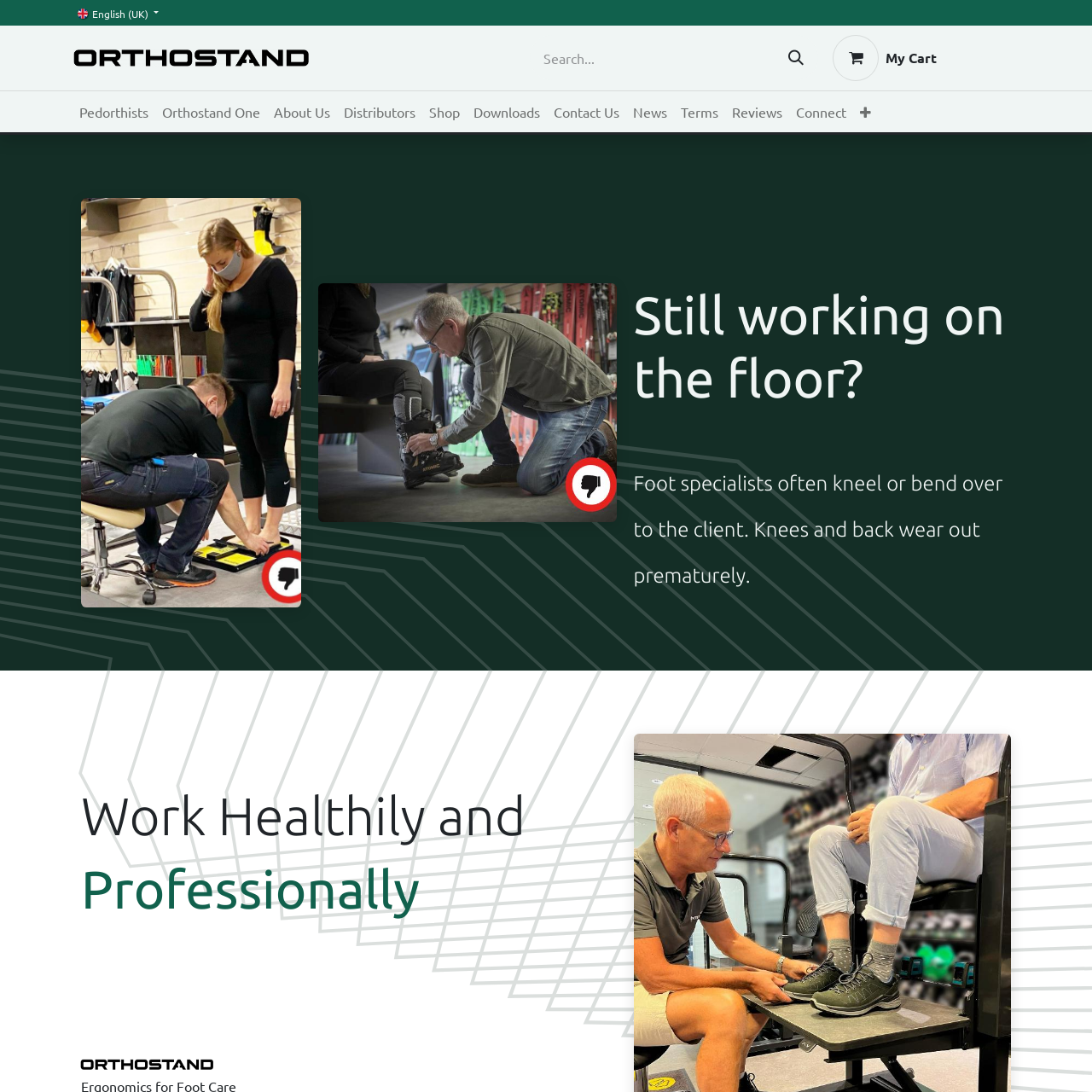Show the bounding box coordinates for the element that needs to be clicked to execute the following instruction: "View shopping cart". Provide the coordinates in the form of four float numbers between 0 and 1, i.e., [left, top, right, bottom].

[0.752, 0.026, 0.868, 0.08]